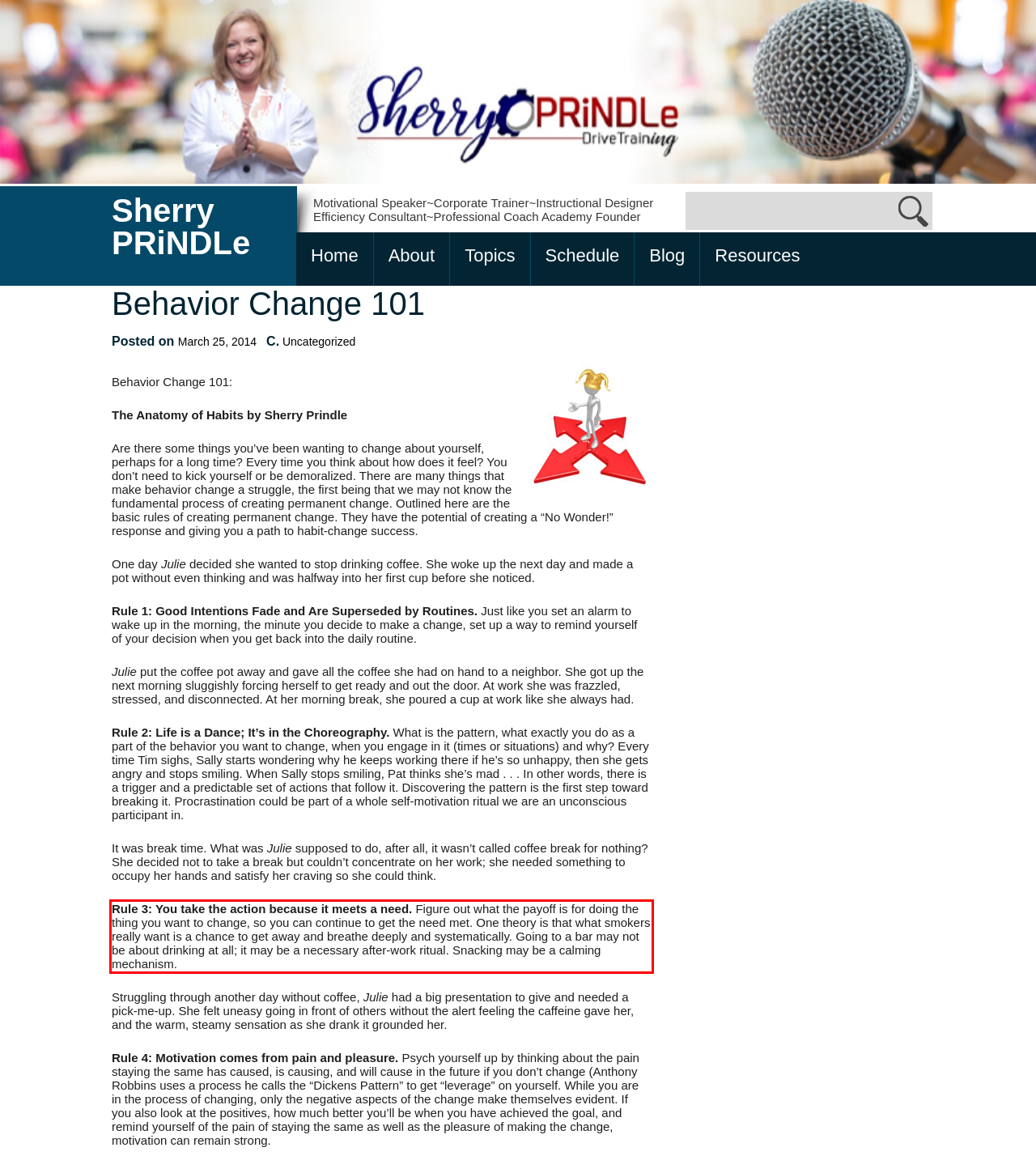Please perform OCR on the text within the red rectangle in the webpage screenshot and return the text content.

Rule 3: You take the action because it meets a need. Figure out what the payoff is for doing the thing you want to change, so you can continue to get the need met. One theory is that what smokers really want is a chance to get away and breathe deeply and systematically. Going to a bar may not be about drinking at all; it may be a necessary after-work ritual. Snacking may be a calming mechanism.